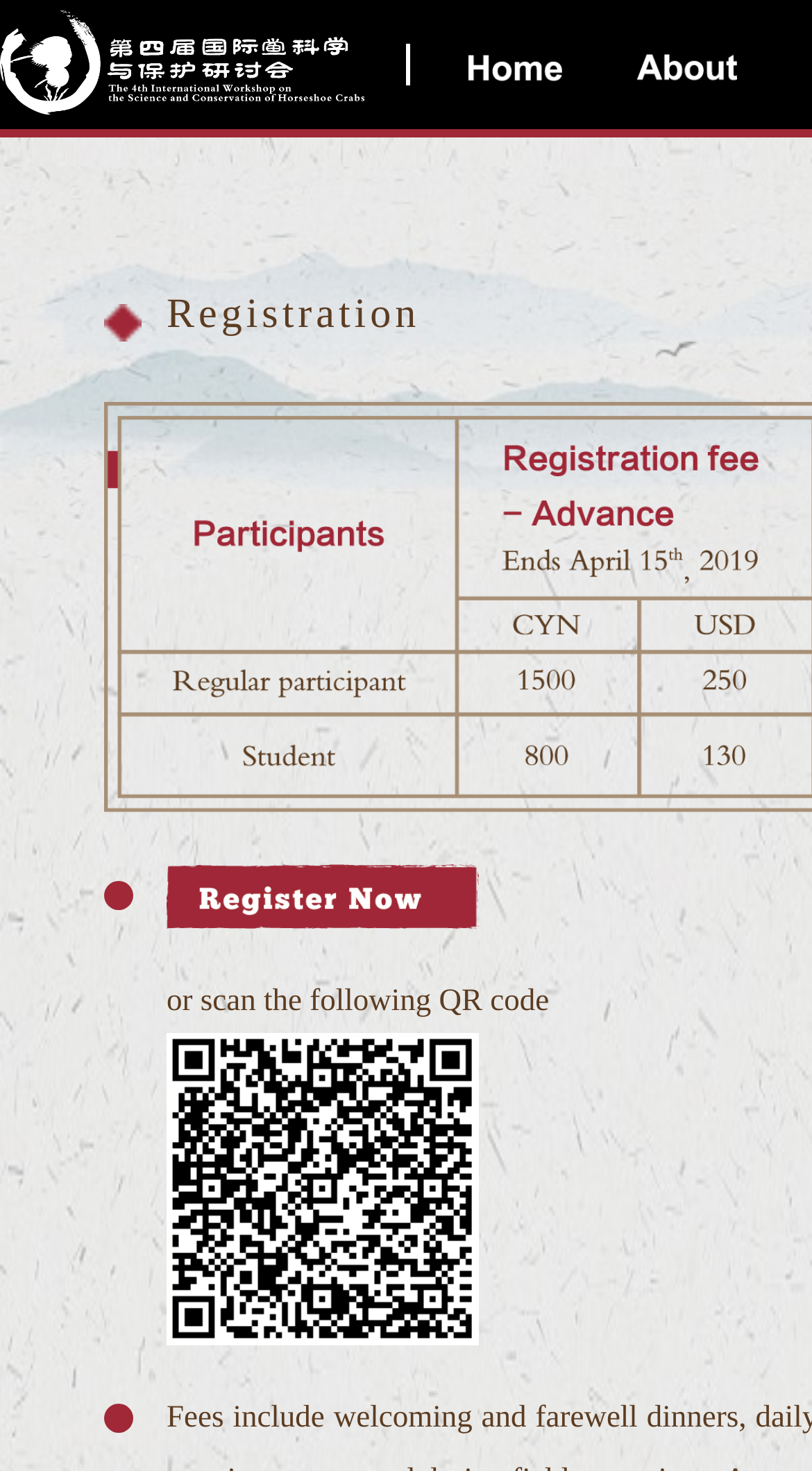Please answer the following question using a single word or phrase: 
How many links are on the top of the page?

2